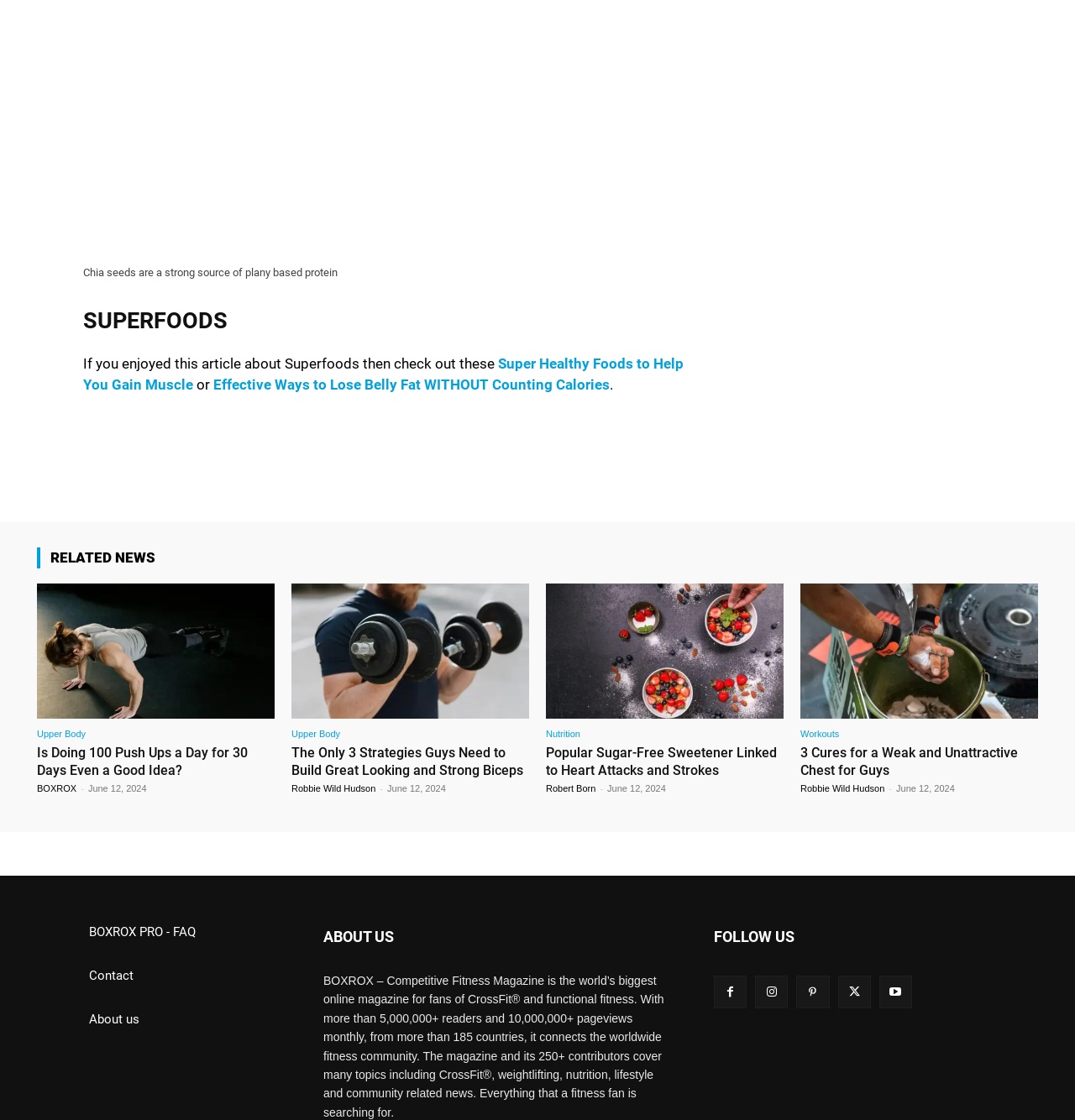Please locate the bounding box coordinates of the element that should be clicked to achieve the given instruction: "Share this article on Facebook".

[0.206, 0.408, 0.294, 0.438]